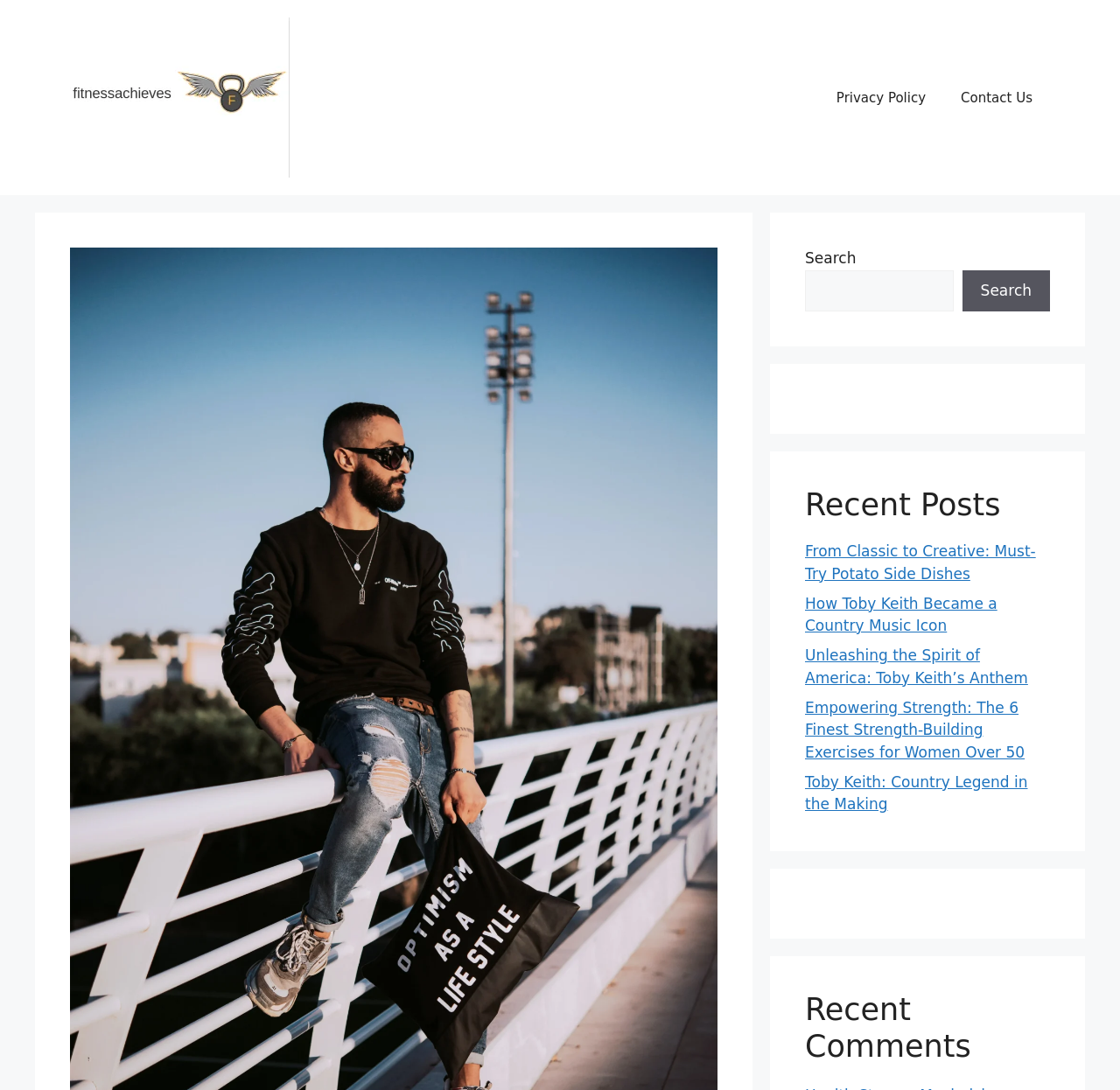Identify the bounding box for the given UI element using the description provided. Coordinates should be in the format (top-left x, top-left y, bottom-right x, bottom-right y) and must be between 0 and 1. Here is the description: parent_node: Search name="s"

[0.719, 0.248, 0.851, 0.286]